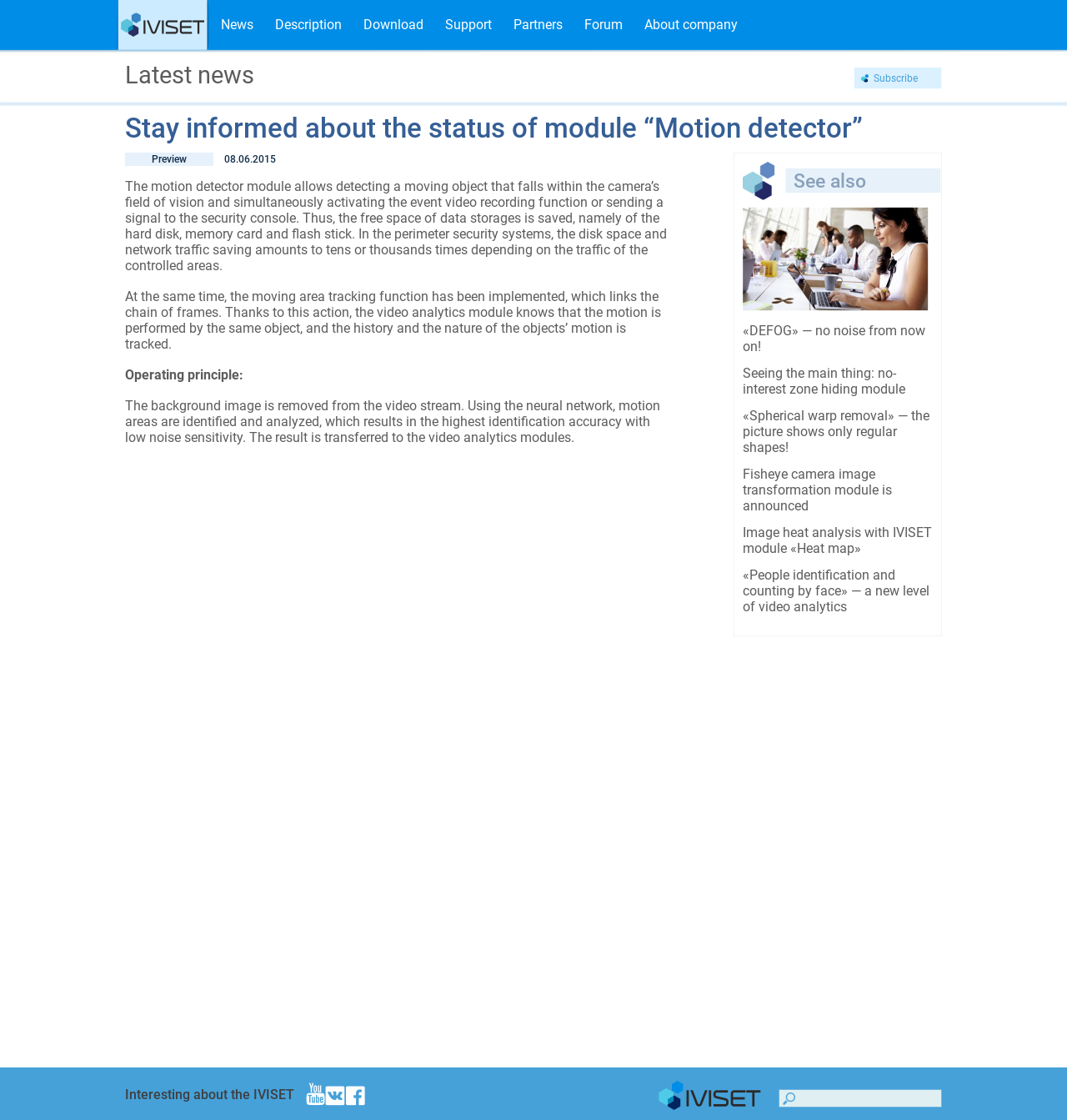Identify the bounding box coordinates for the region to click in order to carry out this instruction: "Search for something". Provide the coordinates using four float numbers between 0 and 1, formatted as [left, top, right, bottom].

[0.73, 0.953, 0.883, 0.989]